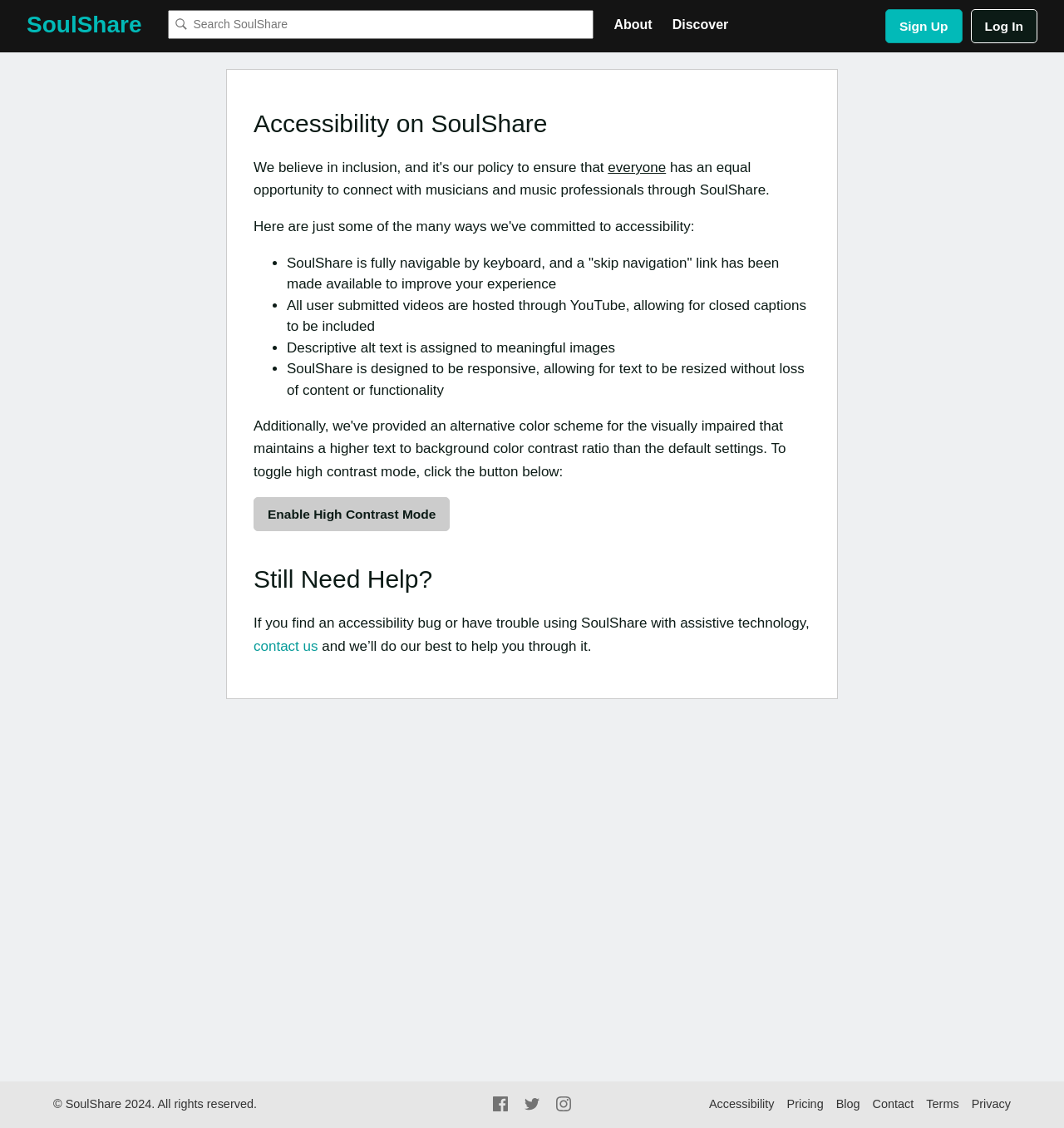Locate the bounding box coordinates of the element to click to perform the following action: 'Learn about managing employees with boring jobs'. The coordinates should be given as four float values between 0 and 1, in the form of [left, top, right, bottom].

None